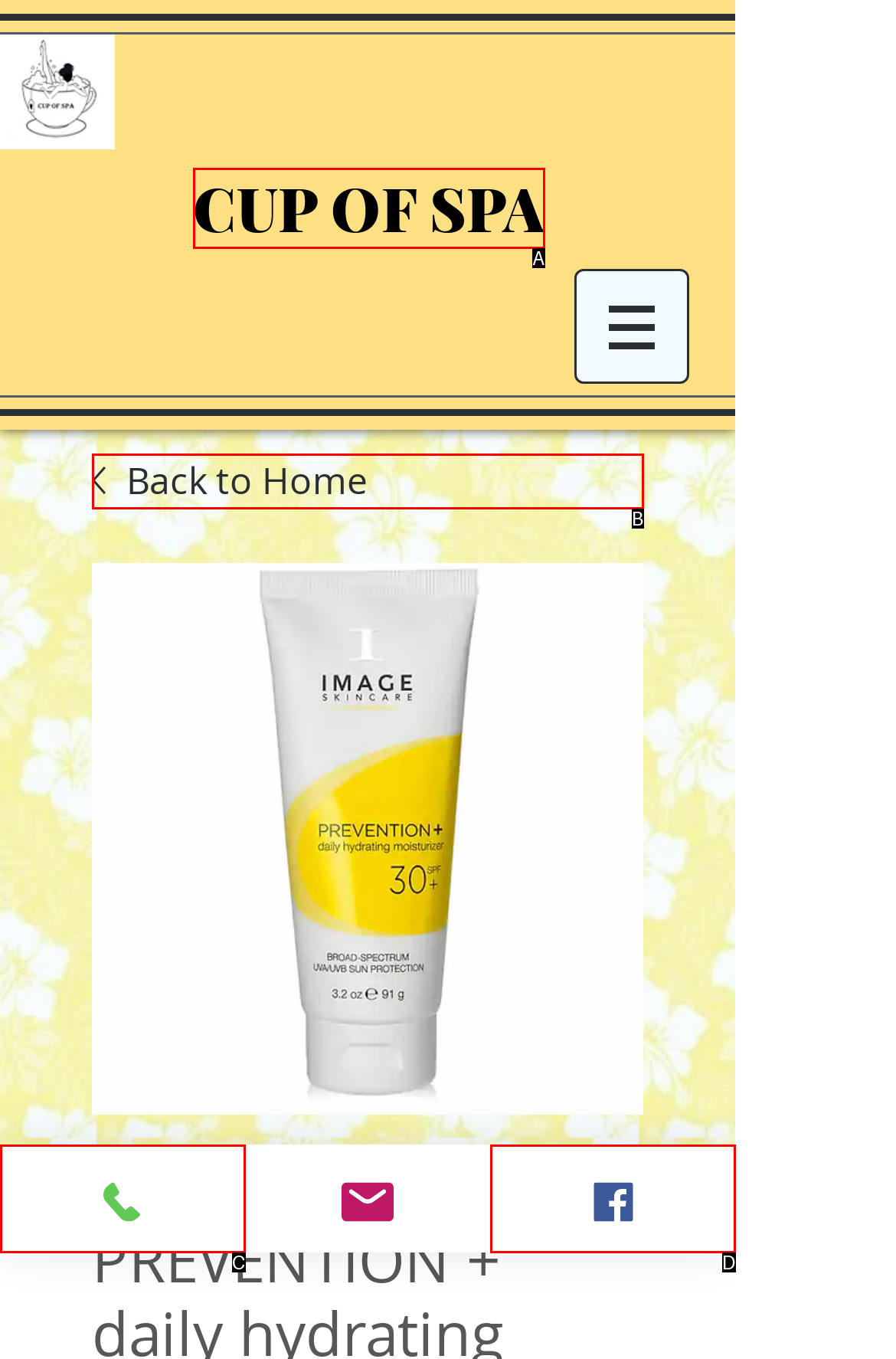Identify the letter corresponding to the UI element that matches this description: Back to Home
Answer using only the letter from the provided options.

B